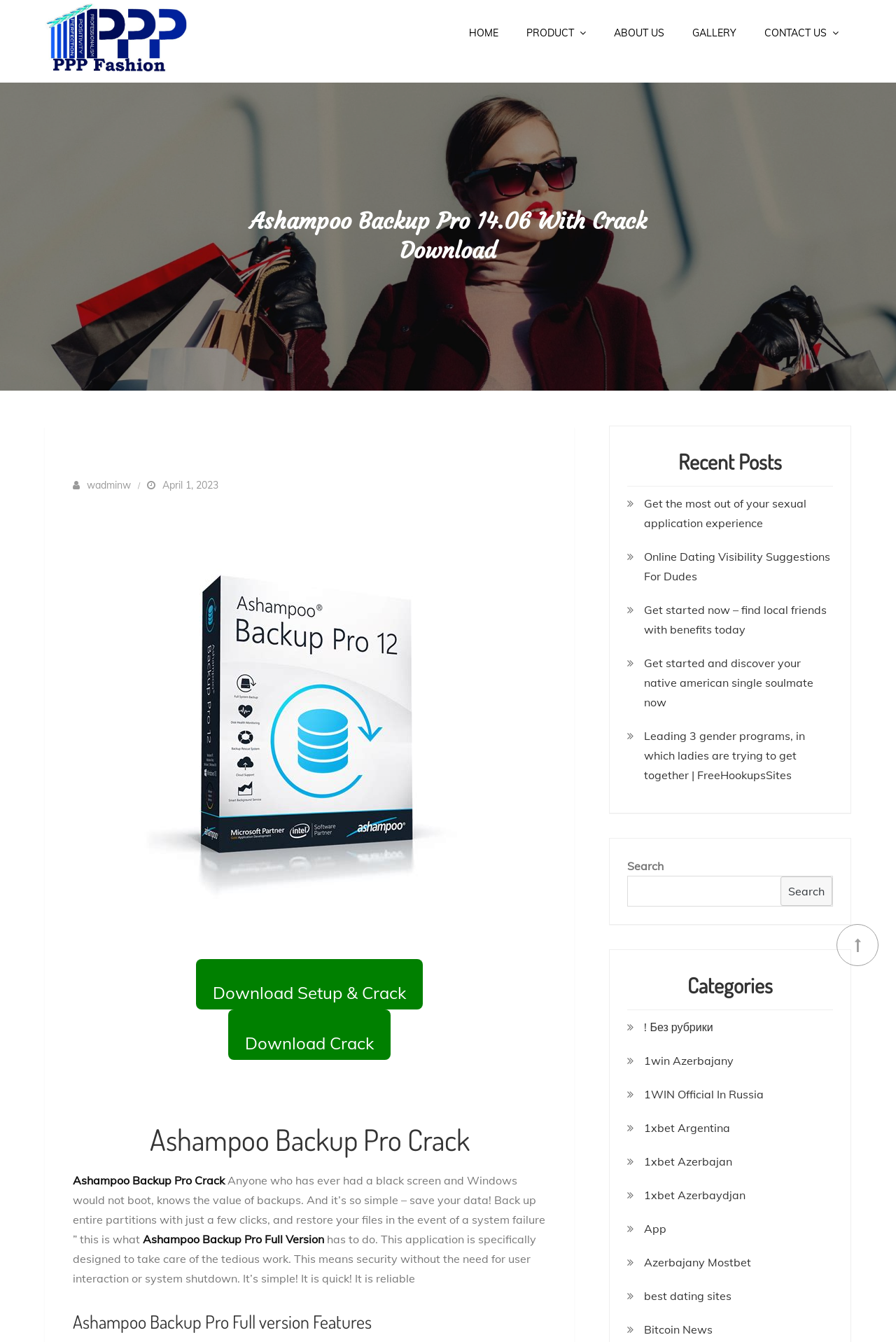Determine the bounding box coordinates of the clickable area required to perform the following instruction: "Download the setup and crack". The coordinates should be represented as four float numbers between 0 and 1: [left, top, right, bottom].

[0.219, 0.715, 0.472, 0.752]